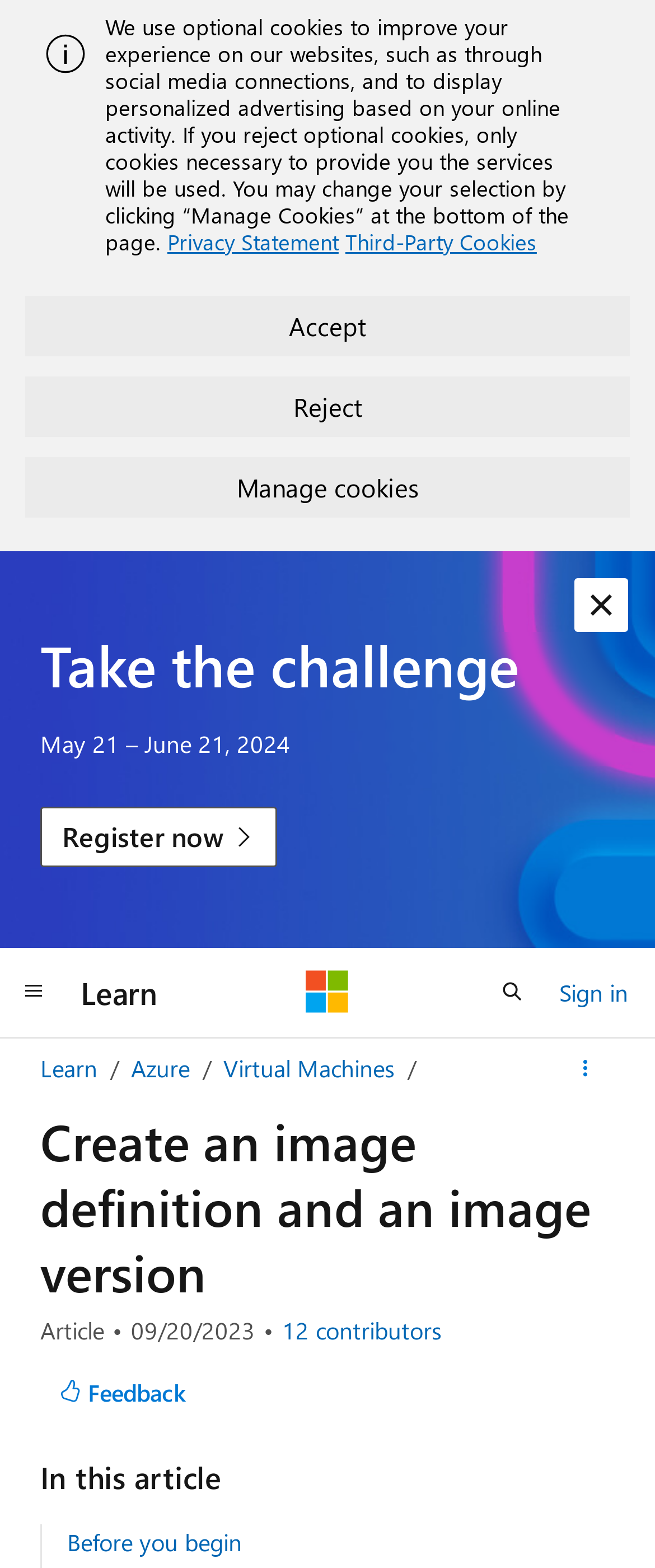Using the webpage screenshot and the element description parent_node: Learn aria-label="Microsoft", determine the bounding box coordinates. Specify the coordinates in the format (top-left x, top-left y, bottom-right x, bottom-right y) with values ranging from 0 to 1.

[0.467, 0.619, 0.533, 0.647]